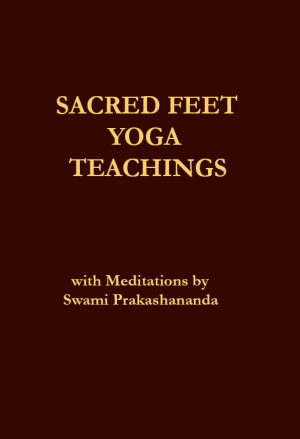Who wrote the meditations in the book?
Using the image, provide a detailed and thorough answer to the question.

The subtitle 'with Meditations by Swami Prakashananda' suggests that Swami Prakashananda is the author of the meditations included in the book 'Sacred Feet Yoga Teachings'.